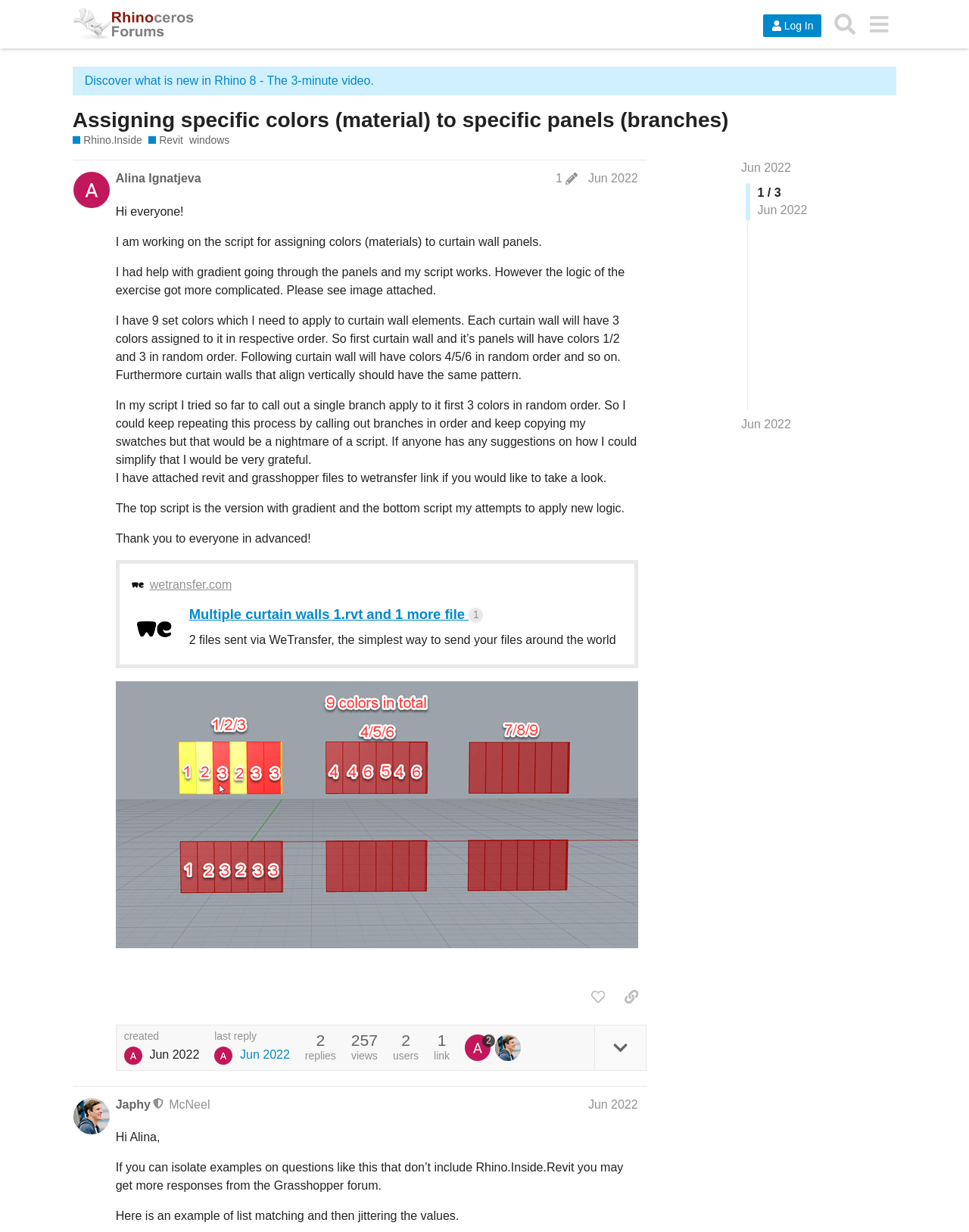Using the webpage screenshot and the element description Grasshopper Panel logic1108×570 124 KB, determine the bounding box coordinates. Specify the coordinates in the format (top-left x, top-left y, bottom-right x, bottom-right y) with values ranging from 0 to 1.

[0.119, 0.552, 0.658, 0.769]